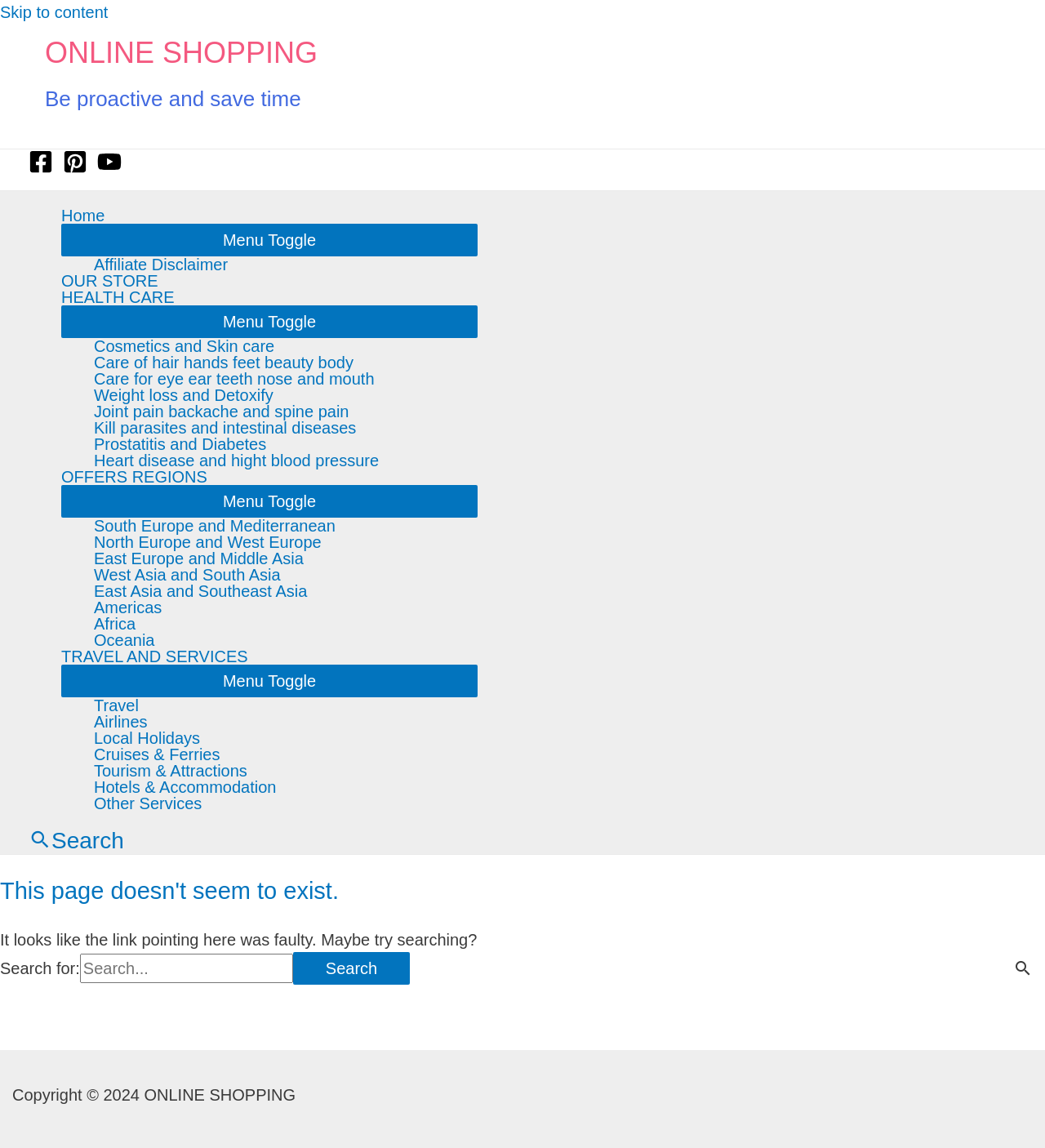Please give a succinct answer to the question in one word or phrase:
What is the error message displayed on the page?

This page doesn't seem to exist